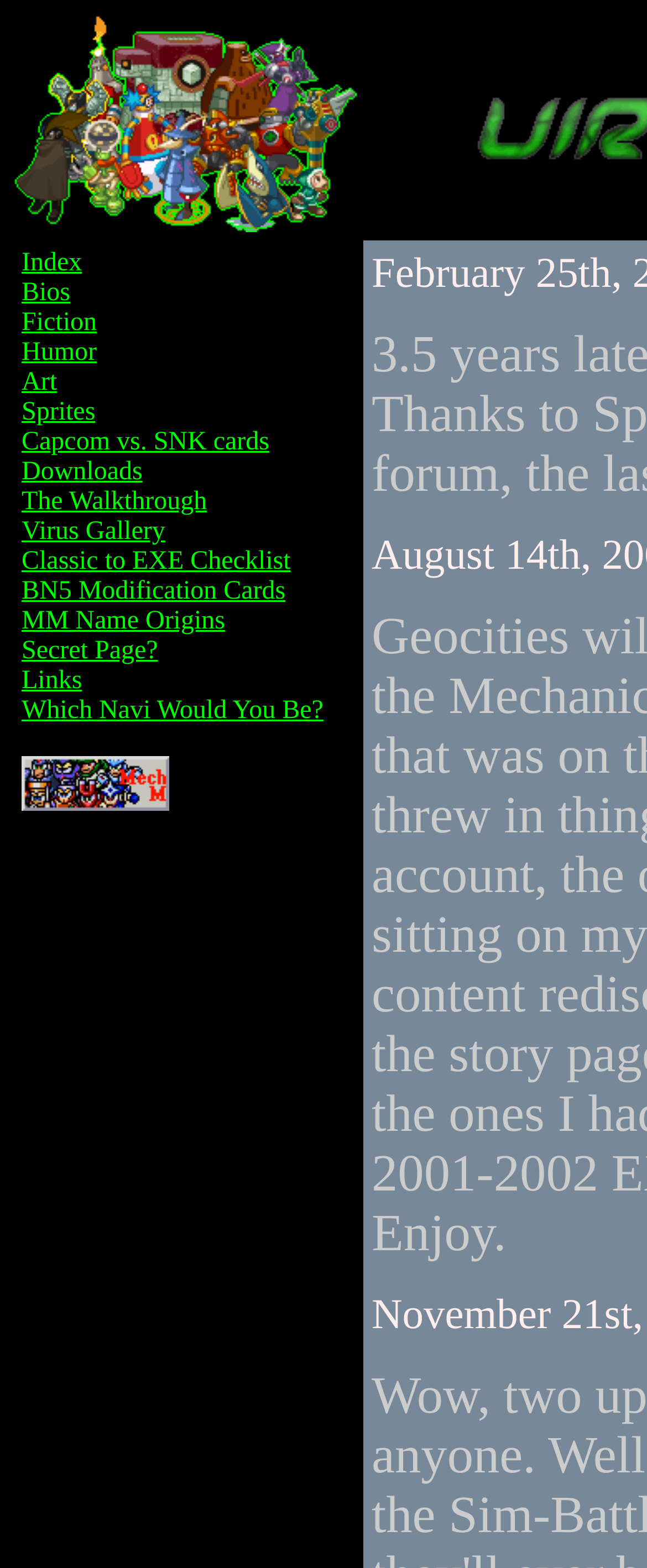Identify the bounding box coordinates of the region that should be clicked to execute the following instruction: "check walkthrough".

[0.033, 0.311, 0.32, 0.329]